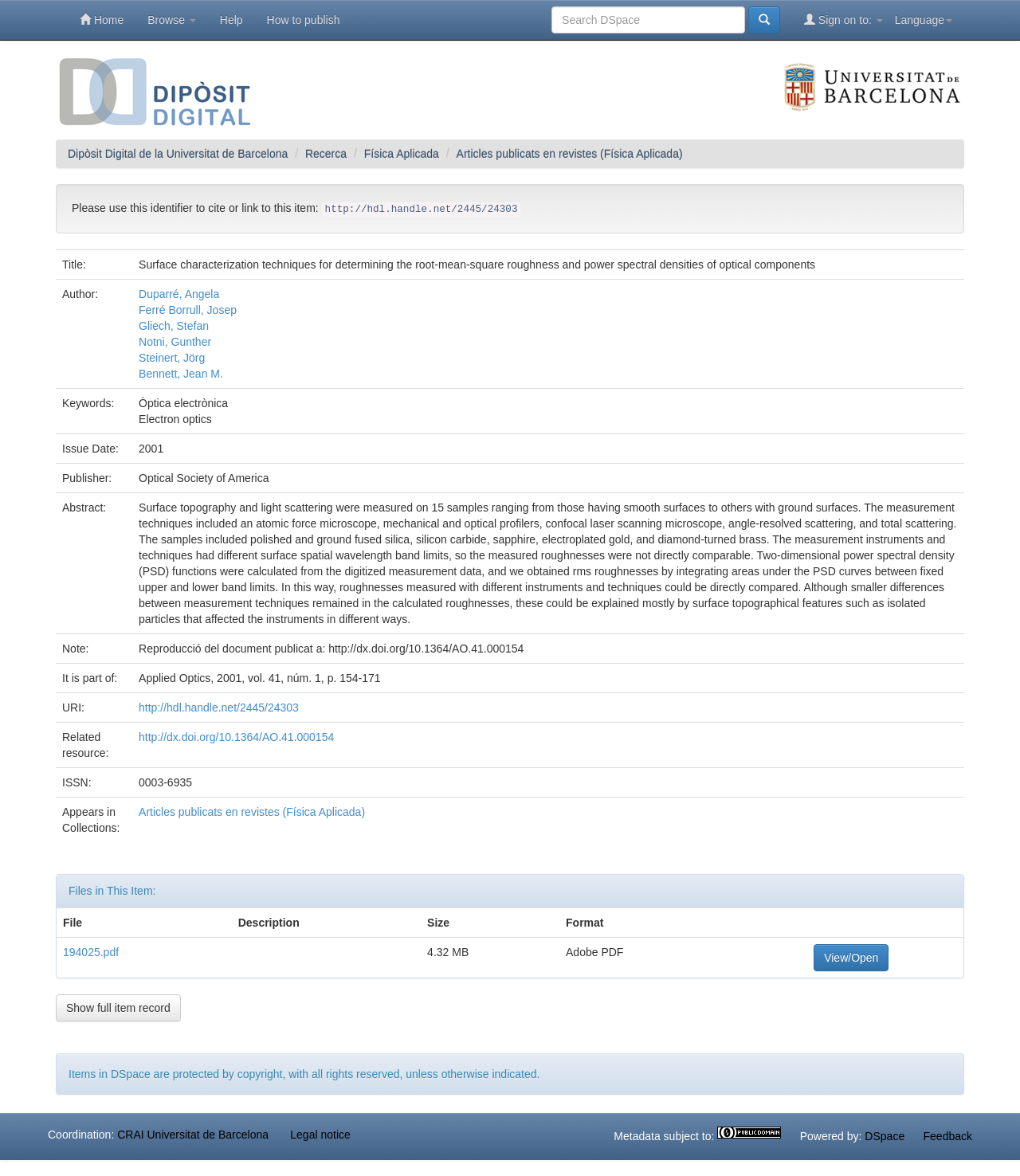What is the issue date of the article?
Refer to the image and provide a one-word or short phrase answer.

2001